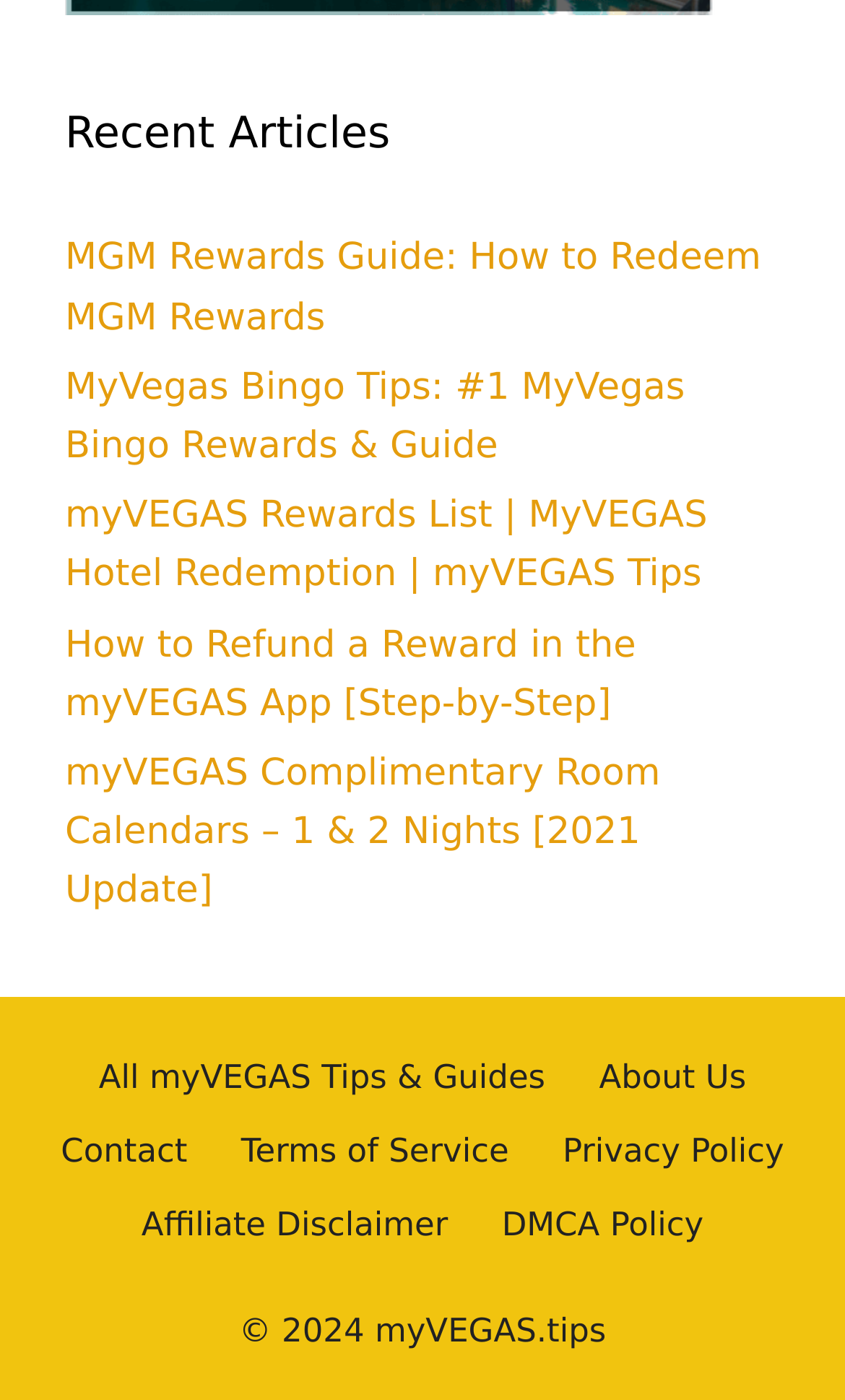Pinpoint the bounding box coordinates of the clickable element to carry out the following instruction: "Contact the website administrator."

[0.072, 0.809, 0.222, 0.837]